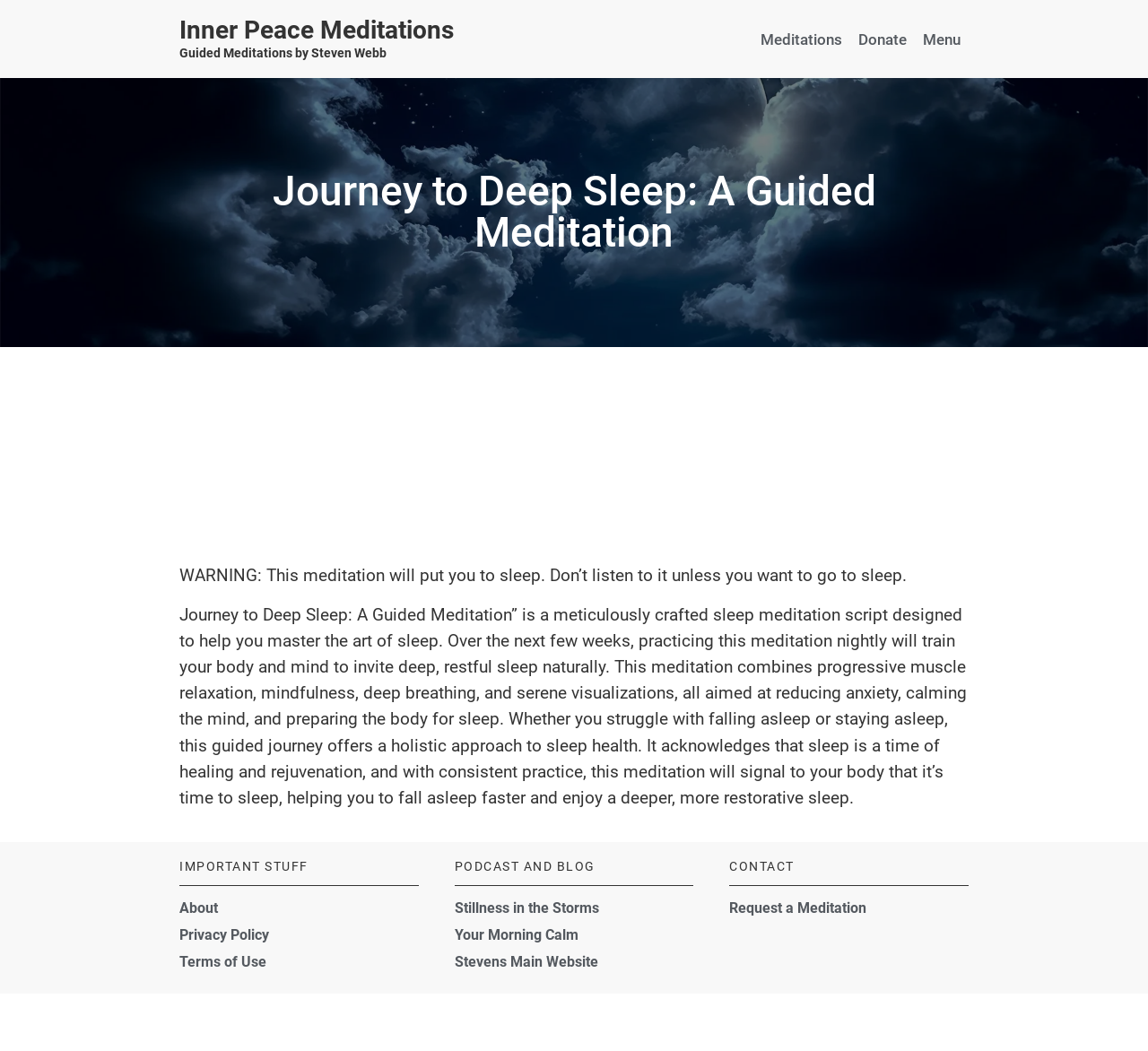What is the purpose of this meditation?
Please ensure your answer is as detailed and informative as possible.

The static text description of the meditation explains that it is designed to help with sleep, specifically to master the art of sleep, reduce anxiety, and prepare the body for sleep.